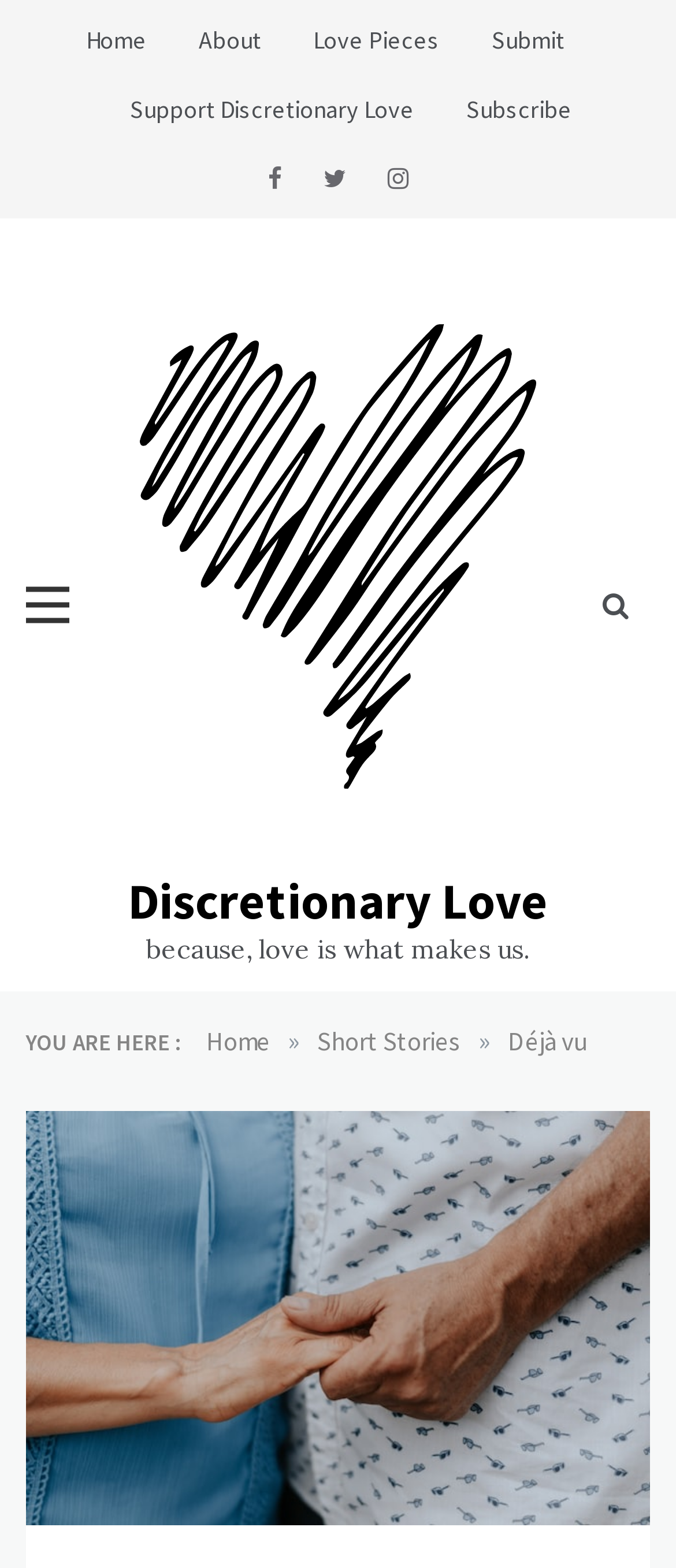Please locate the bounding box coordinates of the element that should be clicked to complete the given instruction: "submit your work".

[0.688, 0.003, 0.873, 0.048]